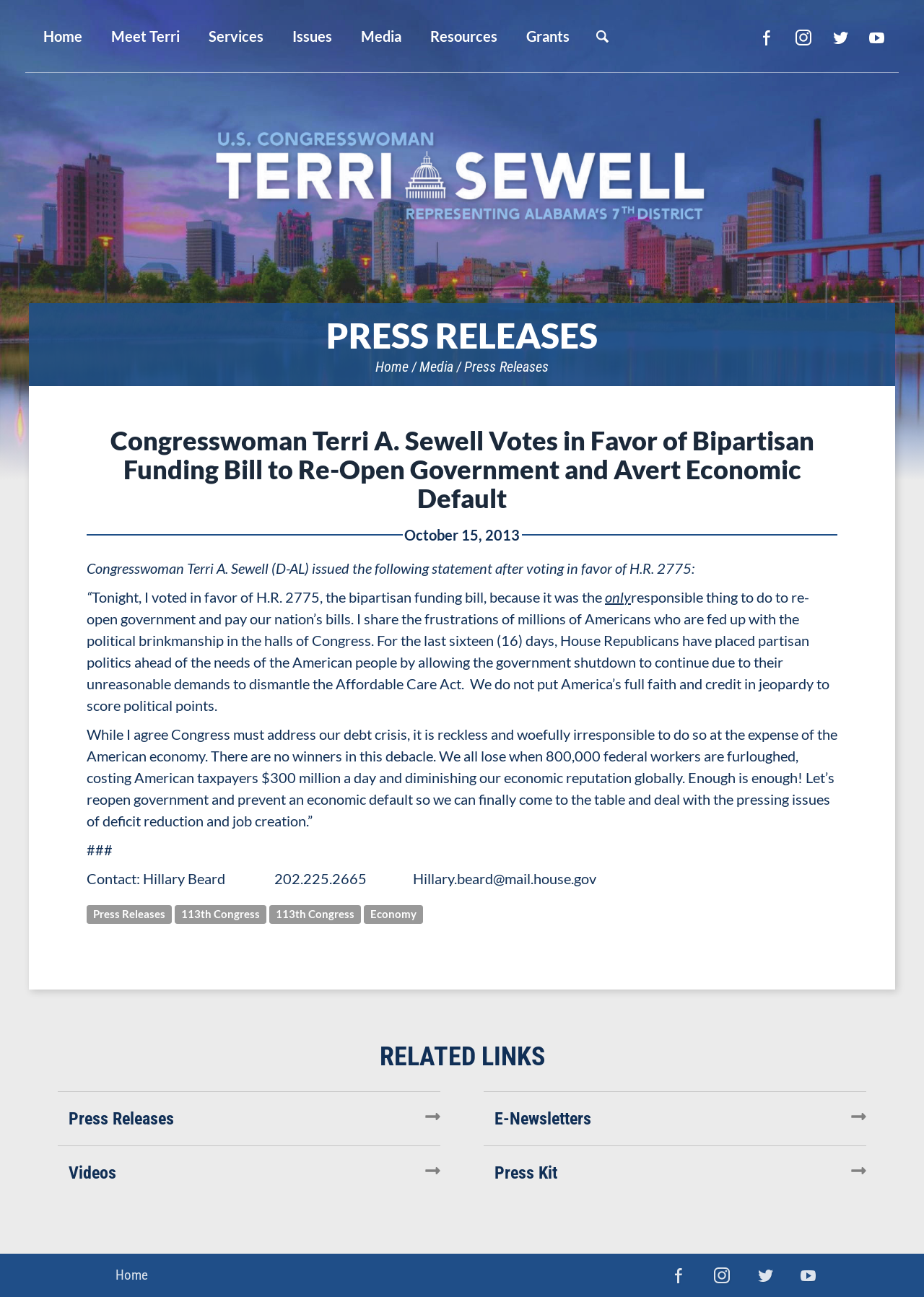Highlight the bounding box coordinates of the element you need to click to perform the following instruction: "Go to the 'Media' page."

[0.454, 0.276, 0.491, 0.289]